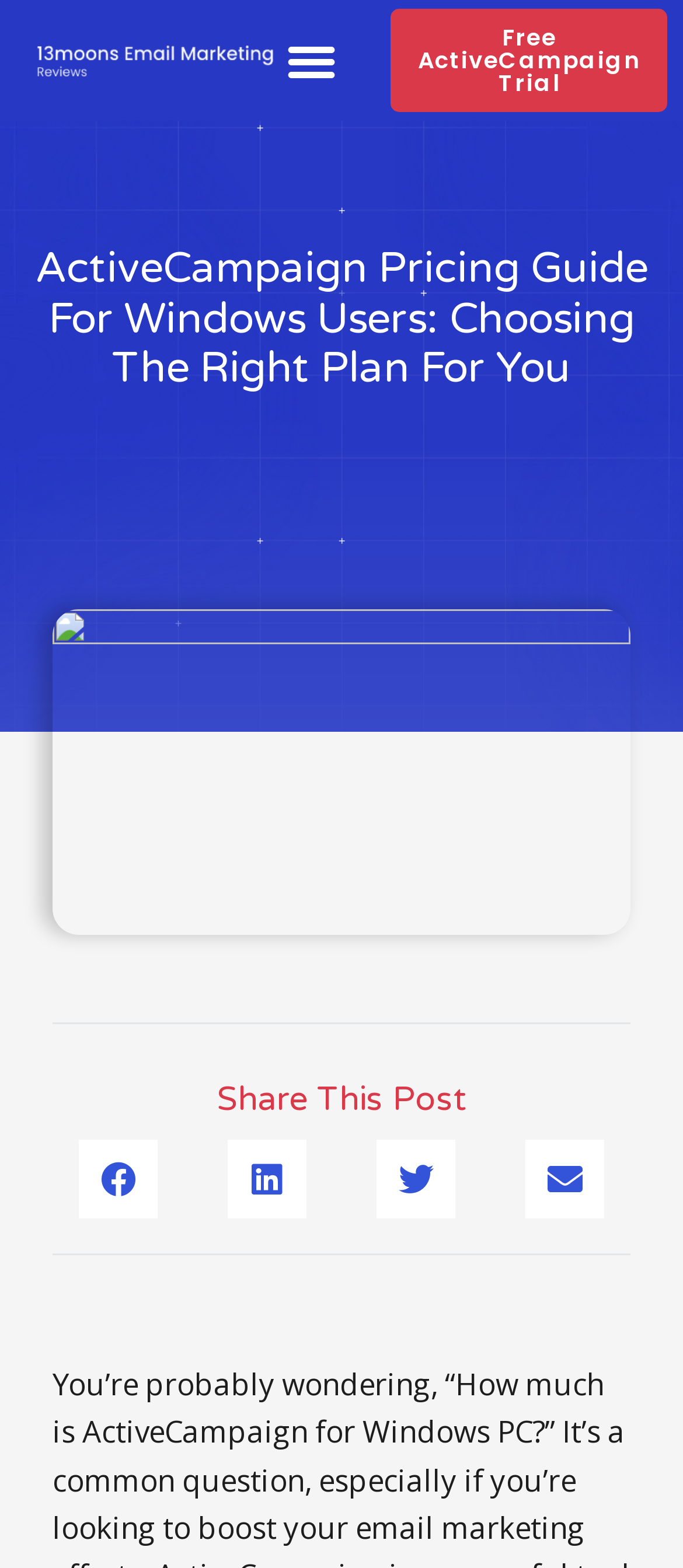How many social media sharing options are available?
Give a single word or phrase answer based on the content of the image.

4